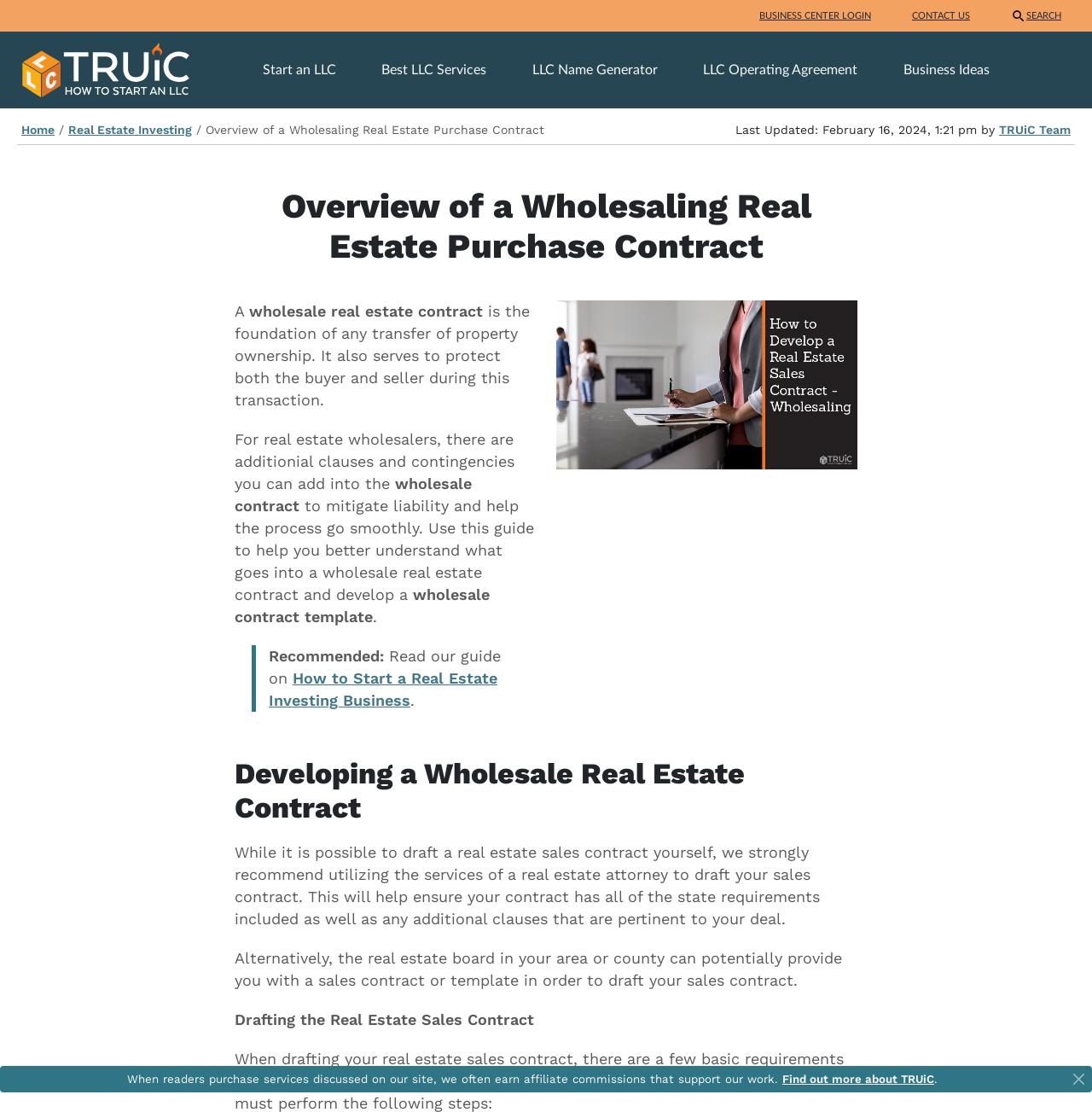Locate the primary headline on the webpage and provide its text.

Overview of a Wholesaling Real Estate Purchase Contract